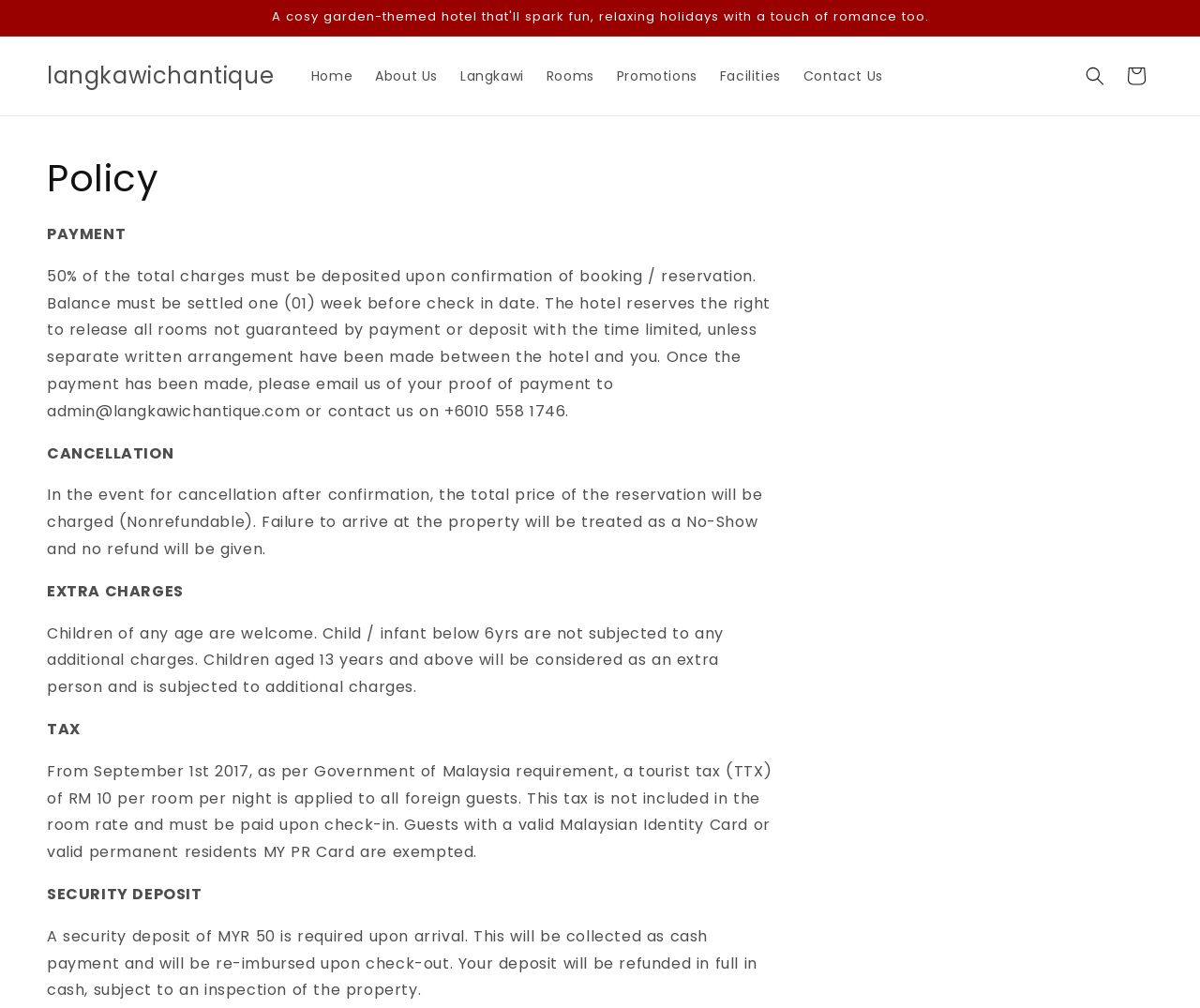Provide a short, one-word or phrase answer to the question below:
What happens if I cancel my reservation?

Total price will be charged